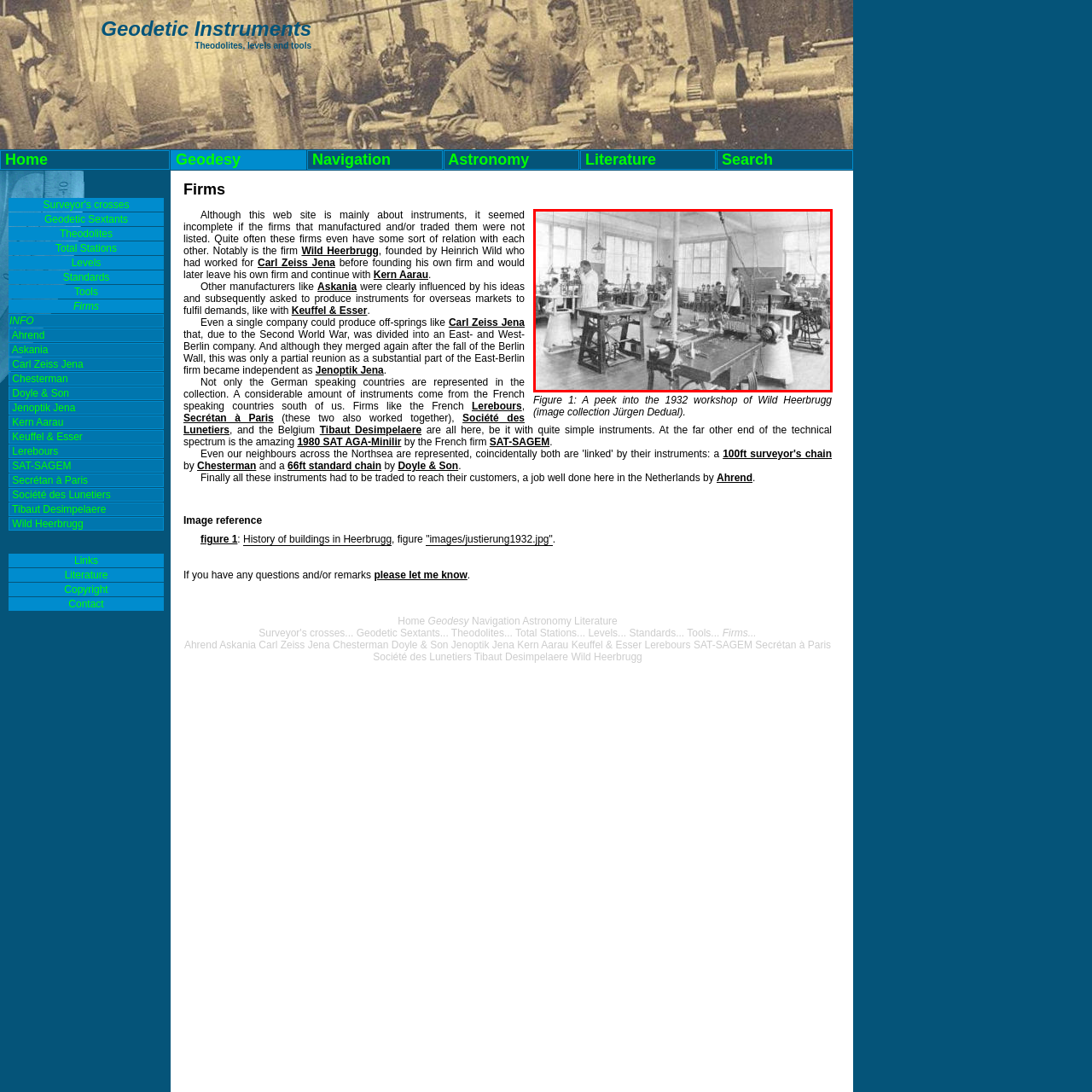What is the source of light in the workshop? Examine the image inside the red bounding box and answer concisely with one word or a short phrase.

Natural light